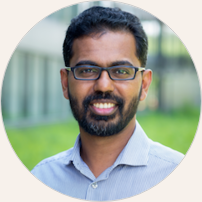What is Prasanna's field of research?
Using the image as a reference, give a one-word or short phrase answer.

Artificial intelligence